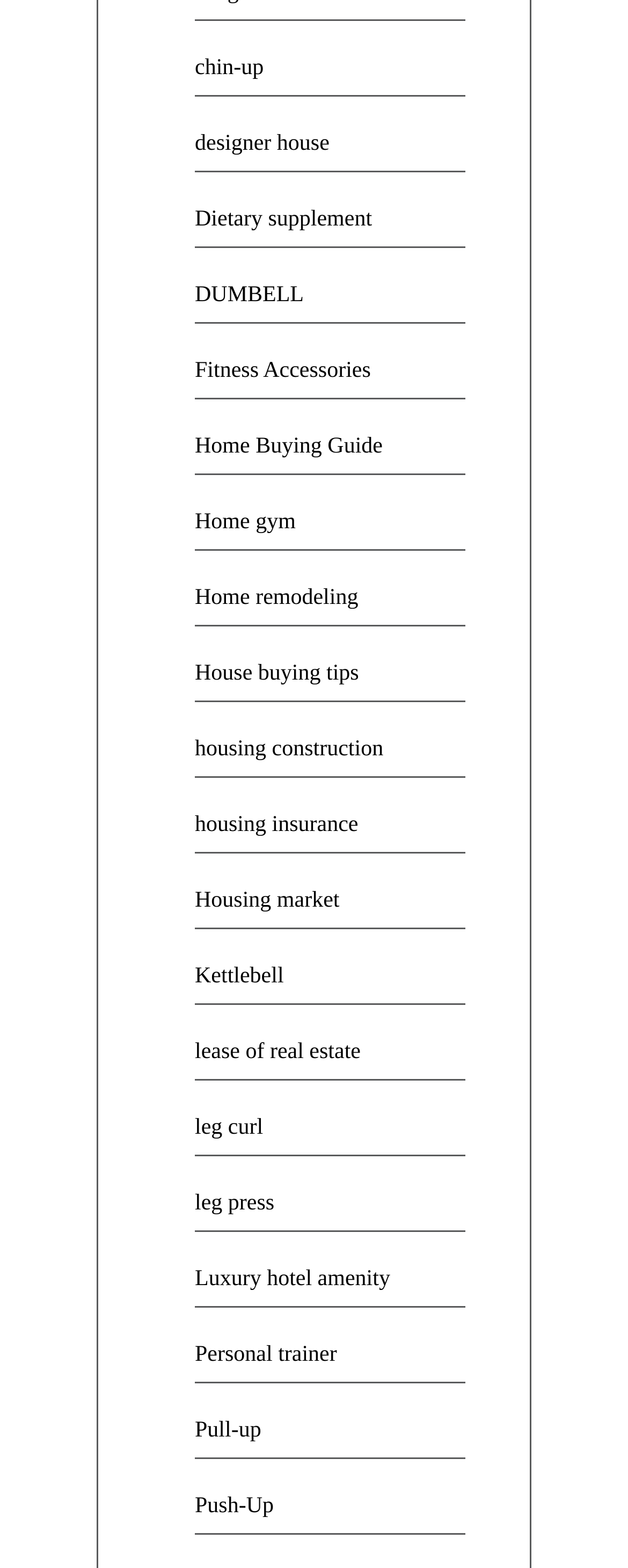Show the bounding box coordinates for the HTML element as described: "Personal trainer".

[0.31, 0.856, 0.537, 0.872]